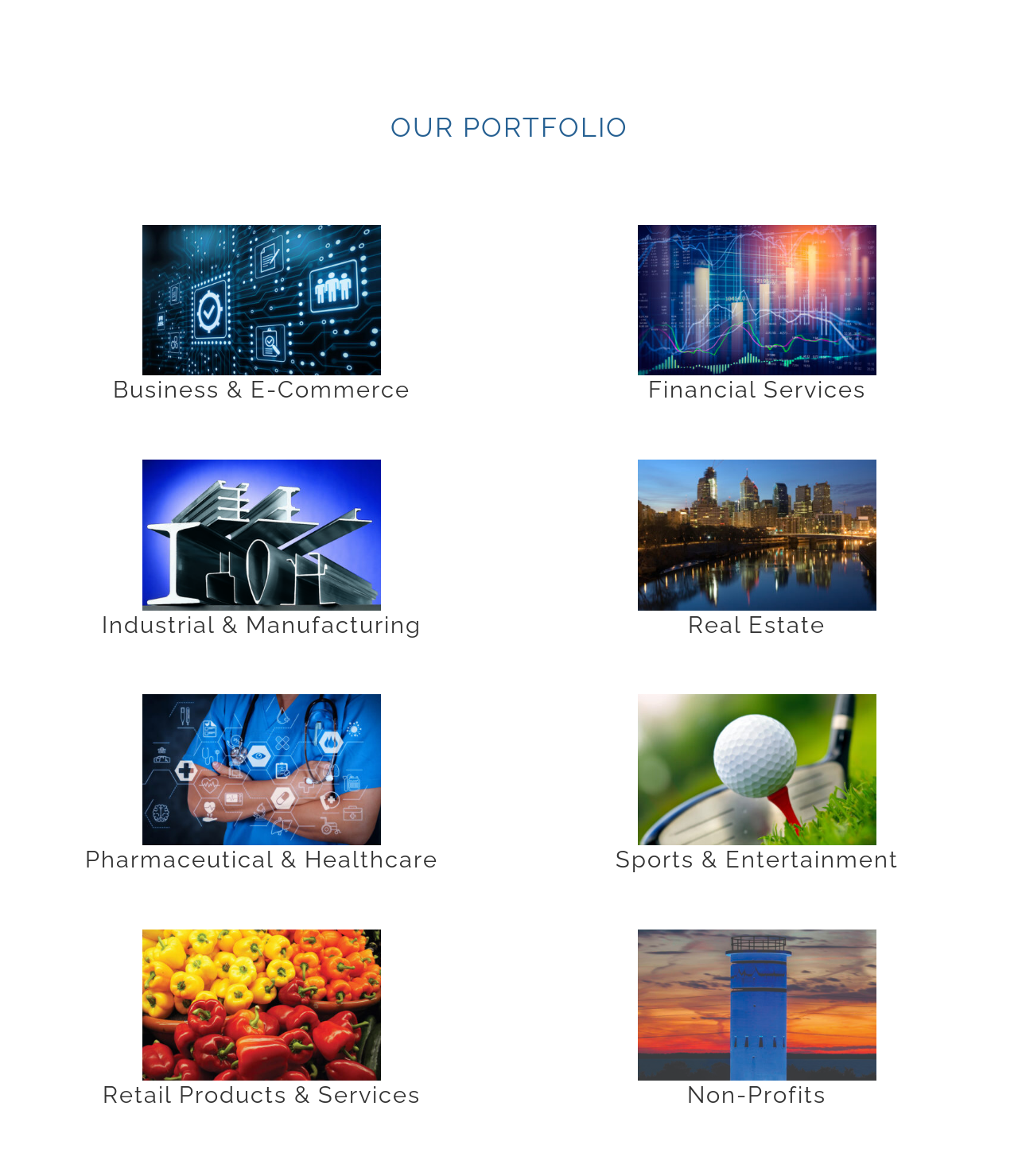Please find the bounding box coordinates of the element that must be clicked to perform the given instruction: "Explore financial services". The coordinates should be four float numbers from 0 to 1, i.e., [left, top, right, bottom].

[0.626, 0.189, 0.861, 0.204]